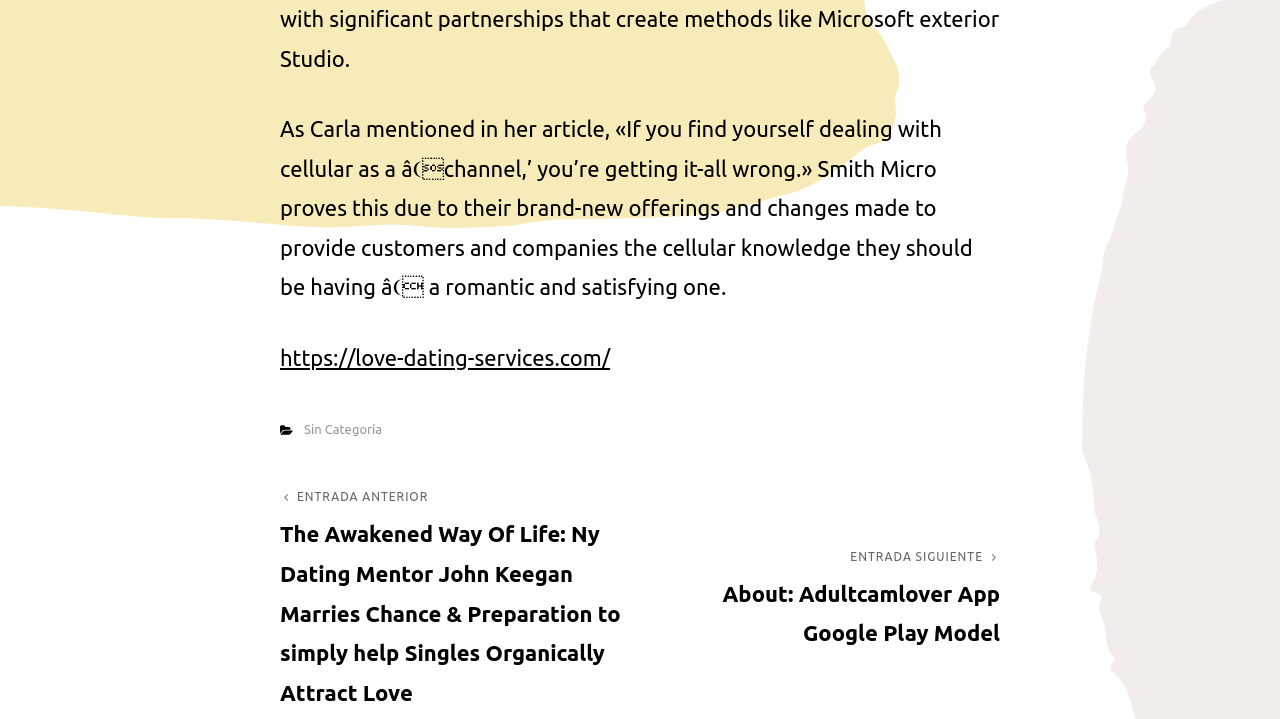Provide the bounding box coordinates of the HTML element described by the text: "Sin categoría". The coordinates should be in the format [left, top, right, bottom] with values between 0 and 1.

[0.238, 0.583, 0.299, 0.612]